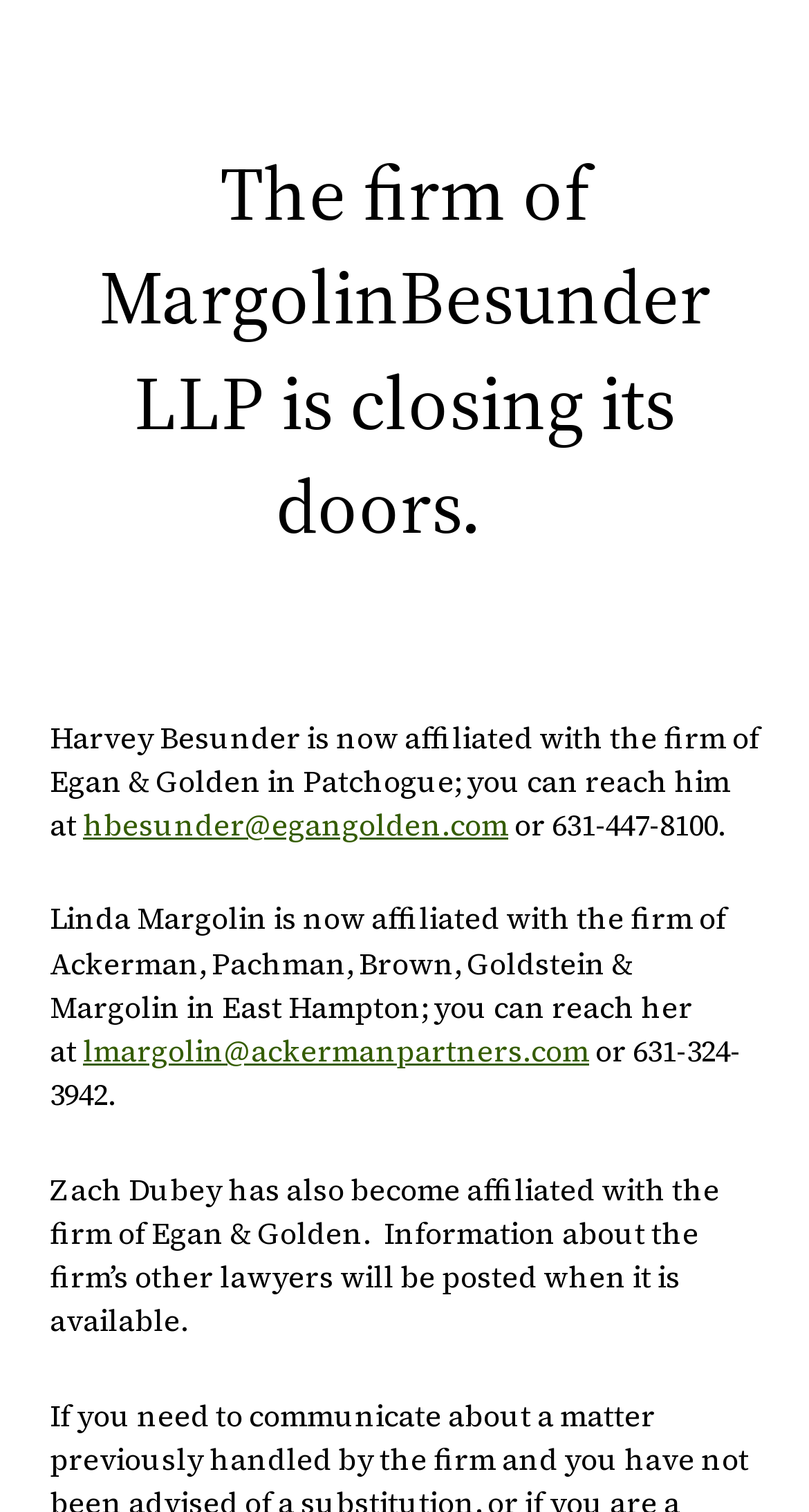What is the contact email of Harvey Besunder?
Ensure your answer is thorough and detailed.

The link element on the webpage provides the contact email of Harvey Besunder, which is hbesunder@egangolden.com.